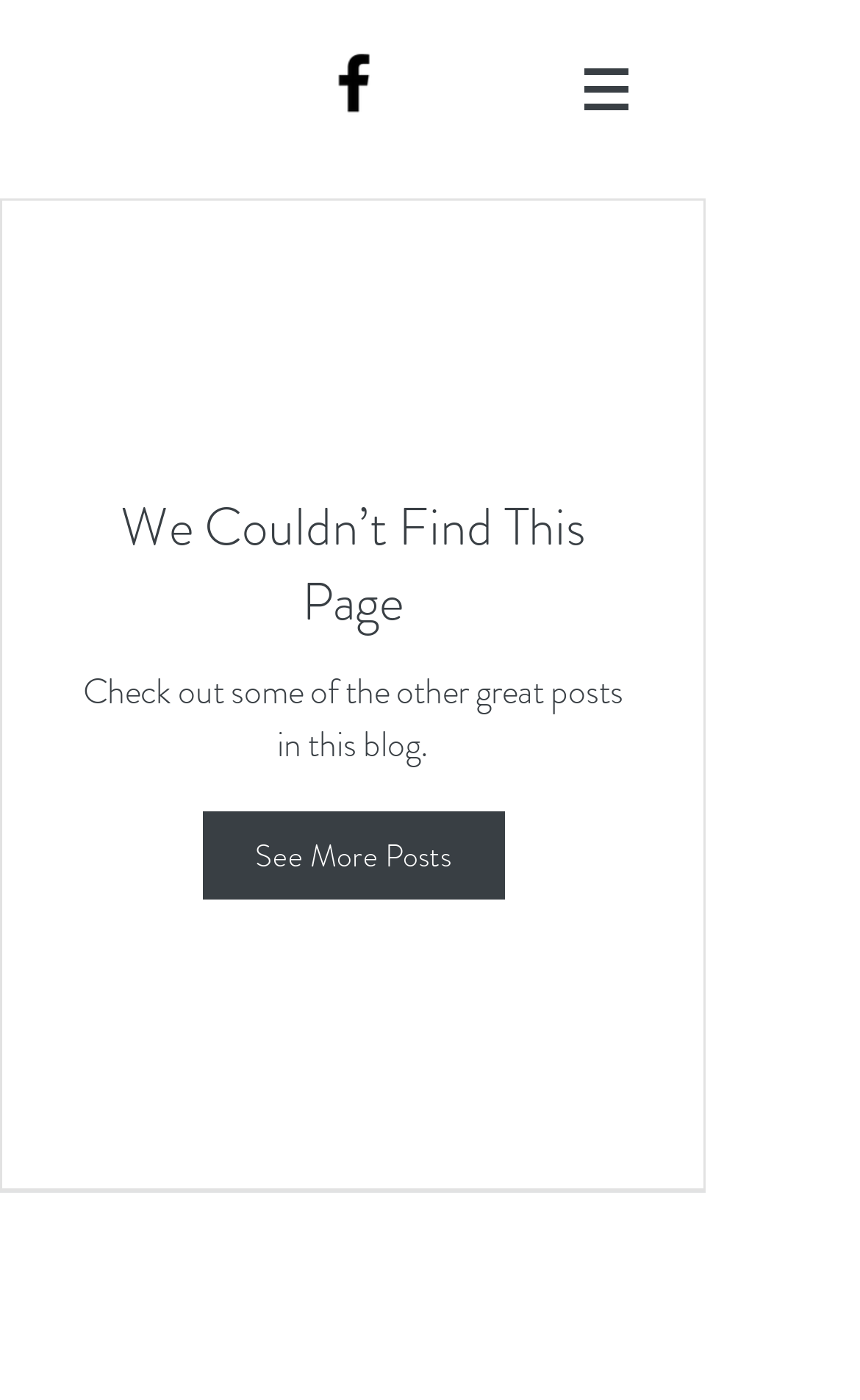What is the name of the blog owner?
Look at the screenshot and respond with one word or a short phrase.

Phil Murray